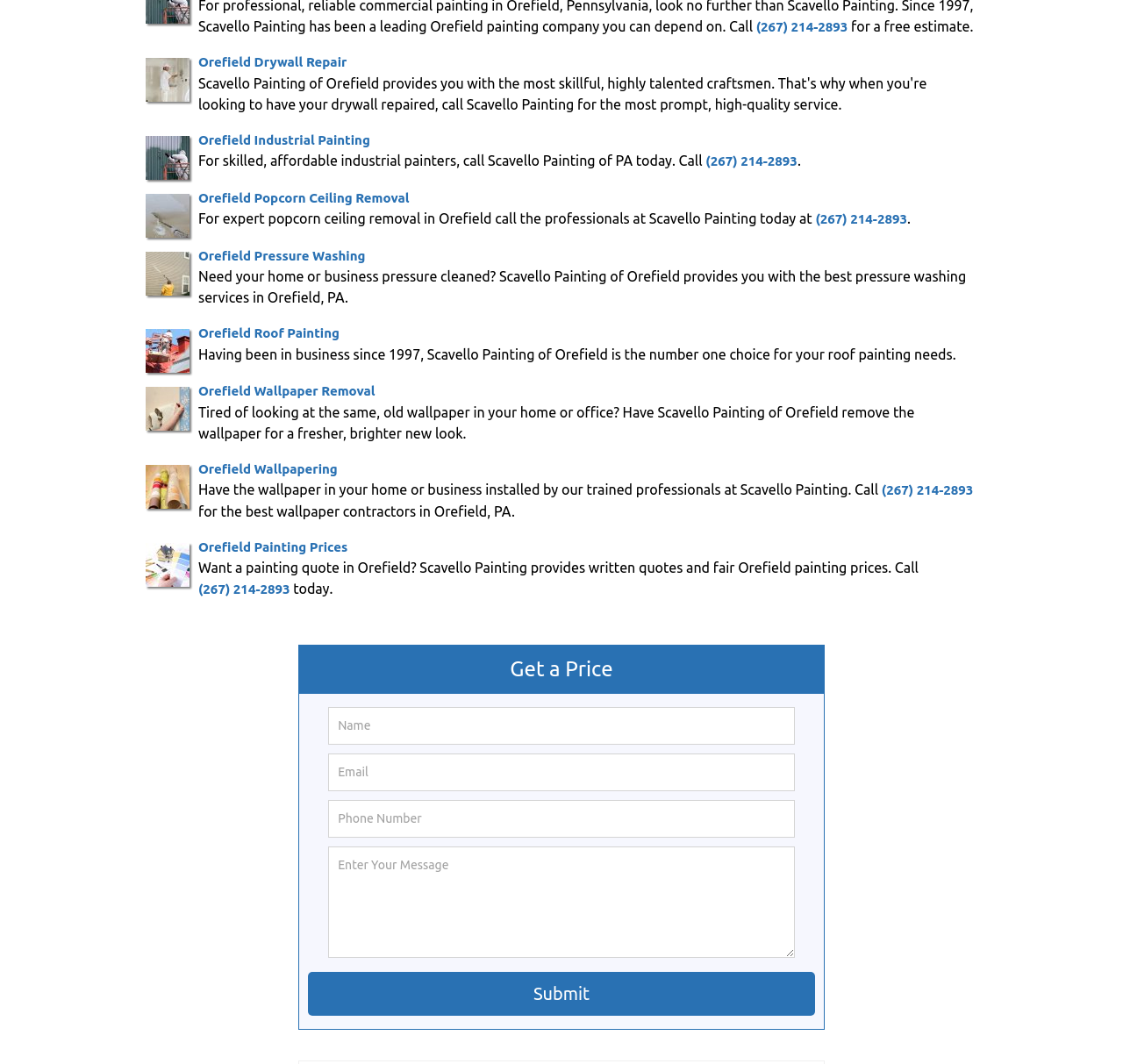Locate the bounding box of the UI element described in the following text: "(267) 214-2893".

[0.177, 0.547, 0.258, 0.561]